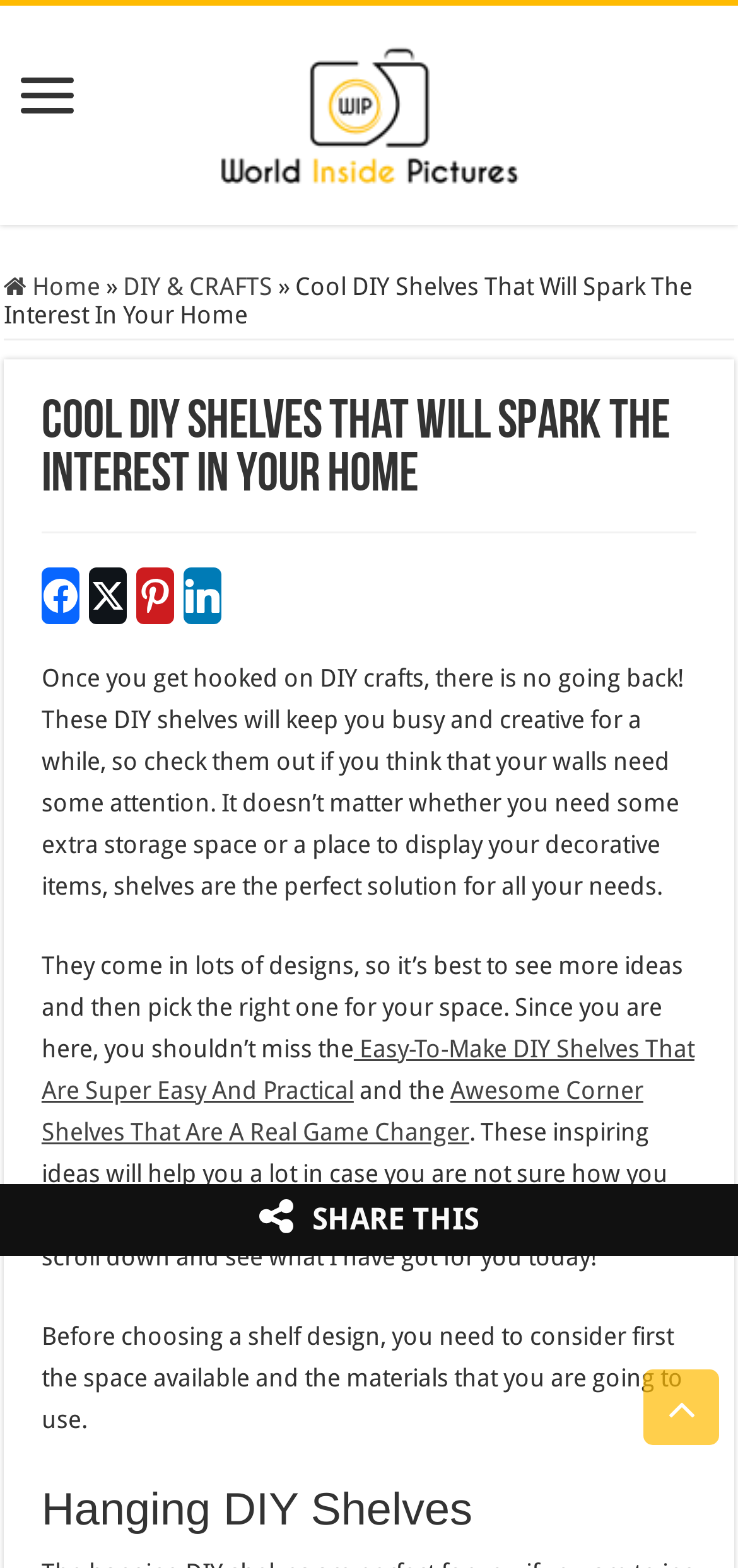Identify the bounding box coordinates of the clickable region required to complete the instruction: "Go to 'DIY & CRAFTS'". The coordinates should be given as four float numbers within the range of 0 and 1, i.e., [left, top, right, bottom].

[0.167, 0.174, 0.369, 0.192]